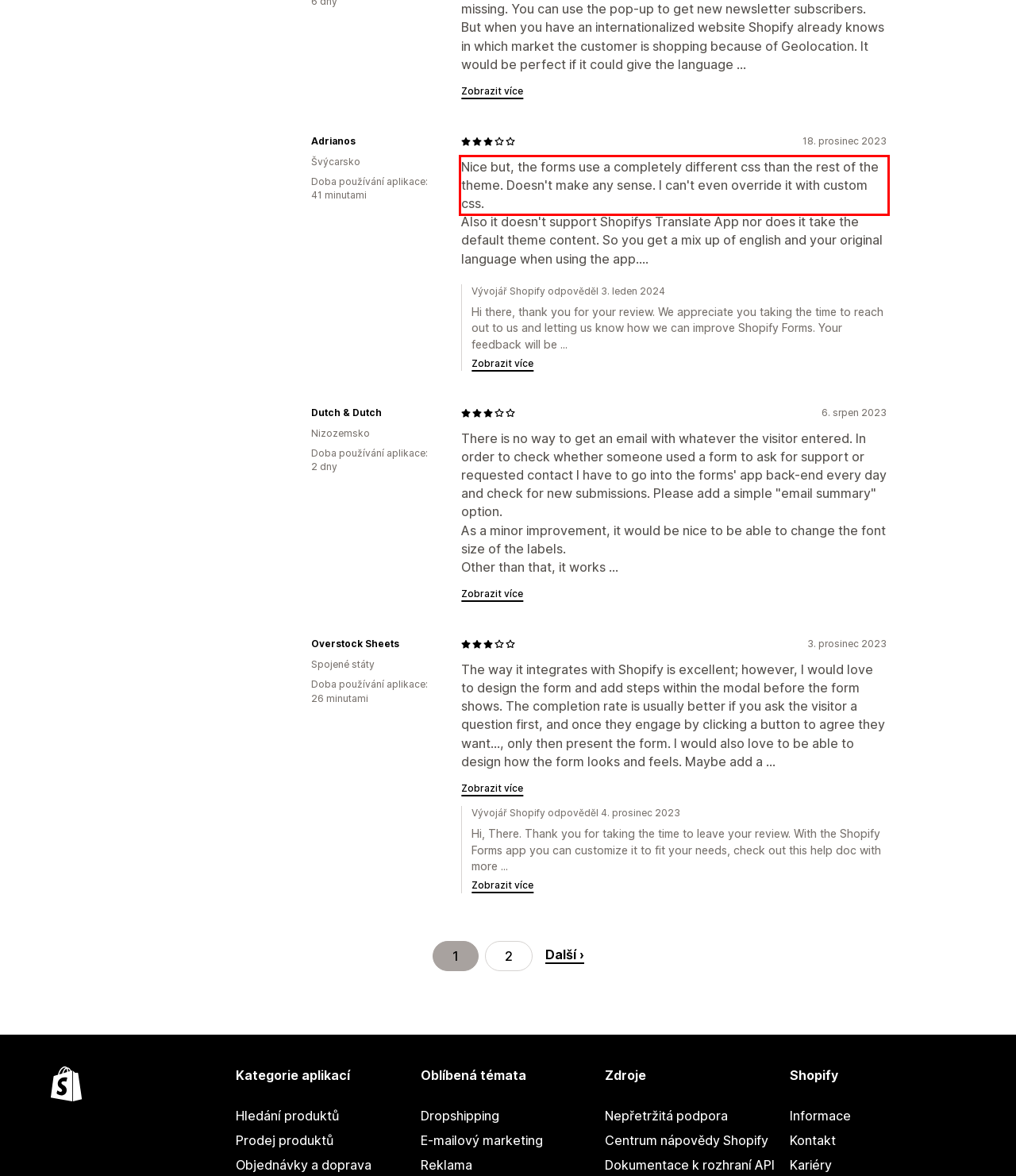Extract and provide the text found inside the red rectangle in the screenshot of the webpage.

Nice but, the forms use a completely different css than the rest of the theme. Doesn't make any sense. I can't even override it with custom css.